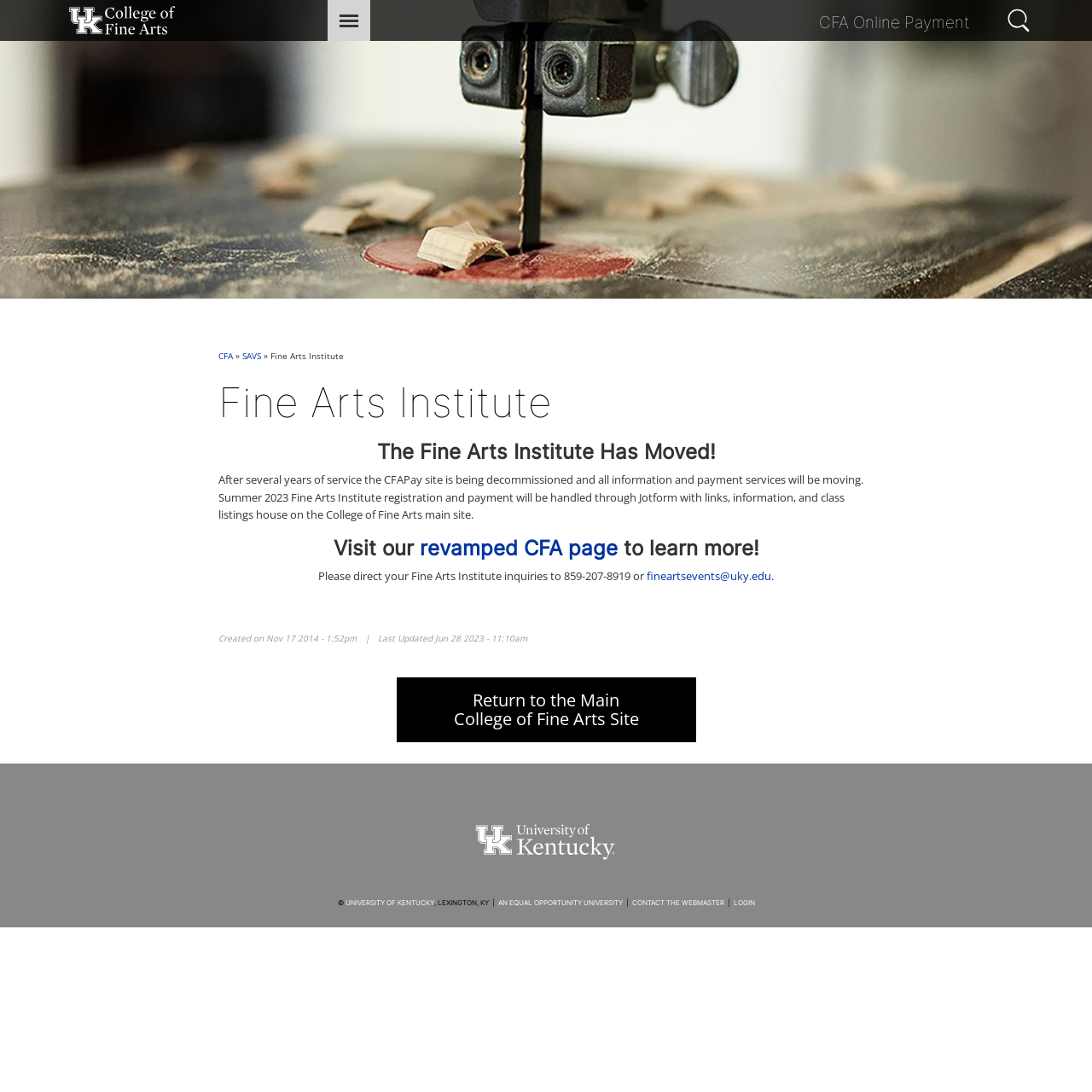Where can I find the Fine Arts Institute registration and payment information?
Please respond to the question with a detailed and thorough explanation.

I found the answer by reading the static text element that mentions 'Summer 2023 Fine Arts Institute registration and payment will be handled through Jotform'.